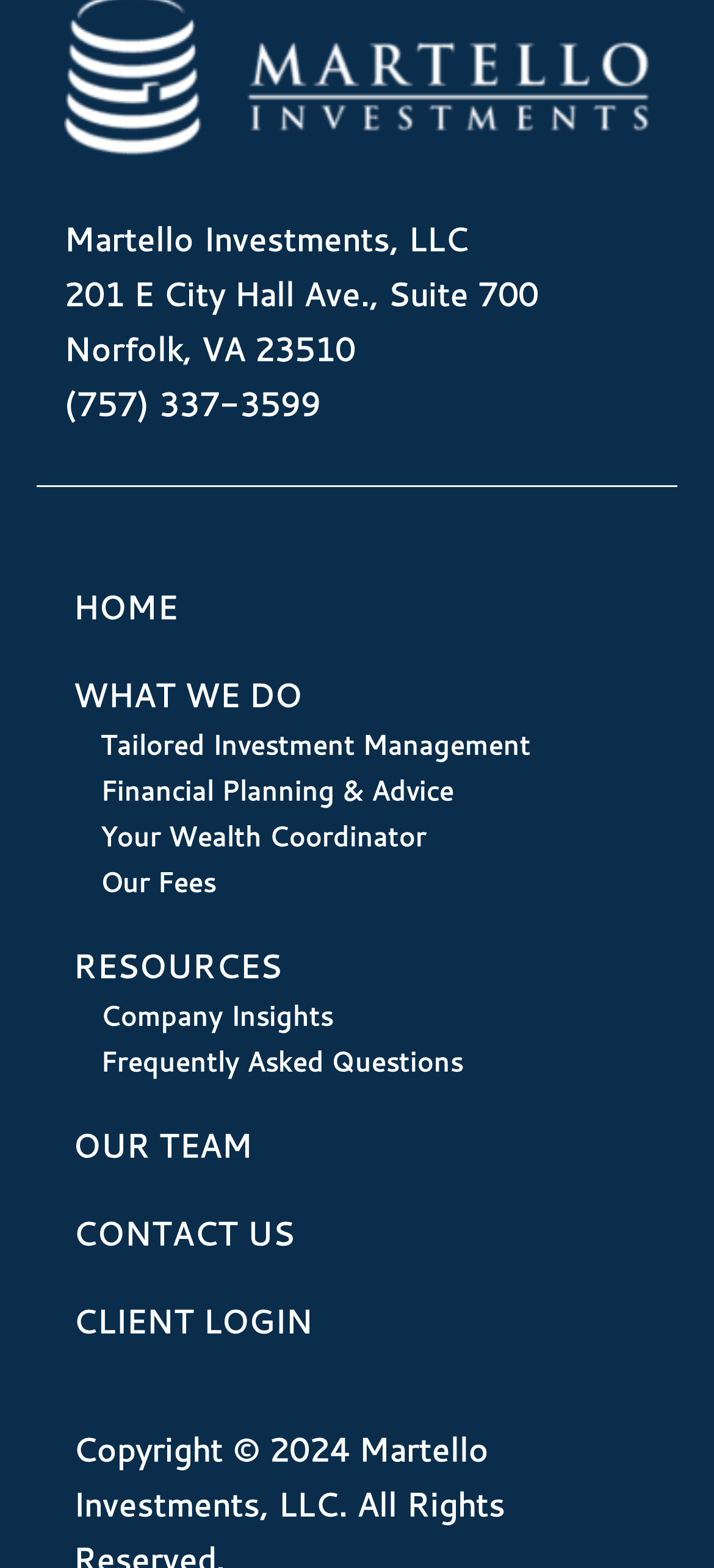Kindly respond to the following question with a single word or a brief phrase: 
What is the year of copyright?

2024